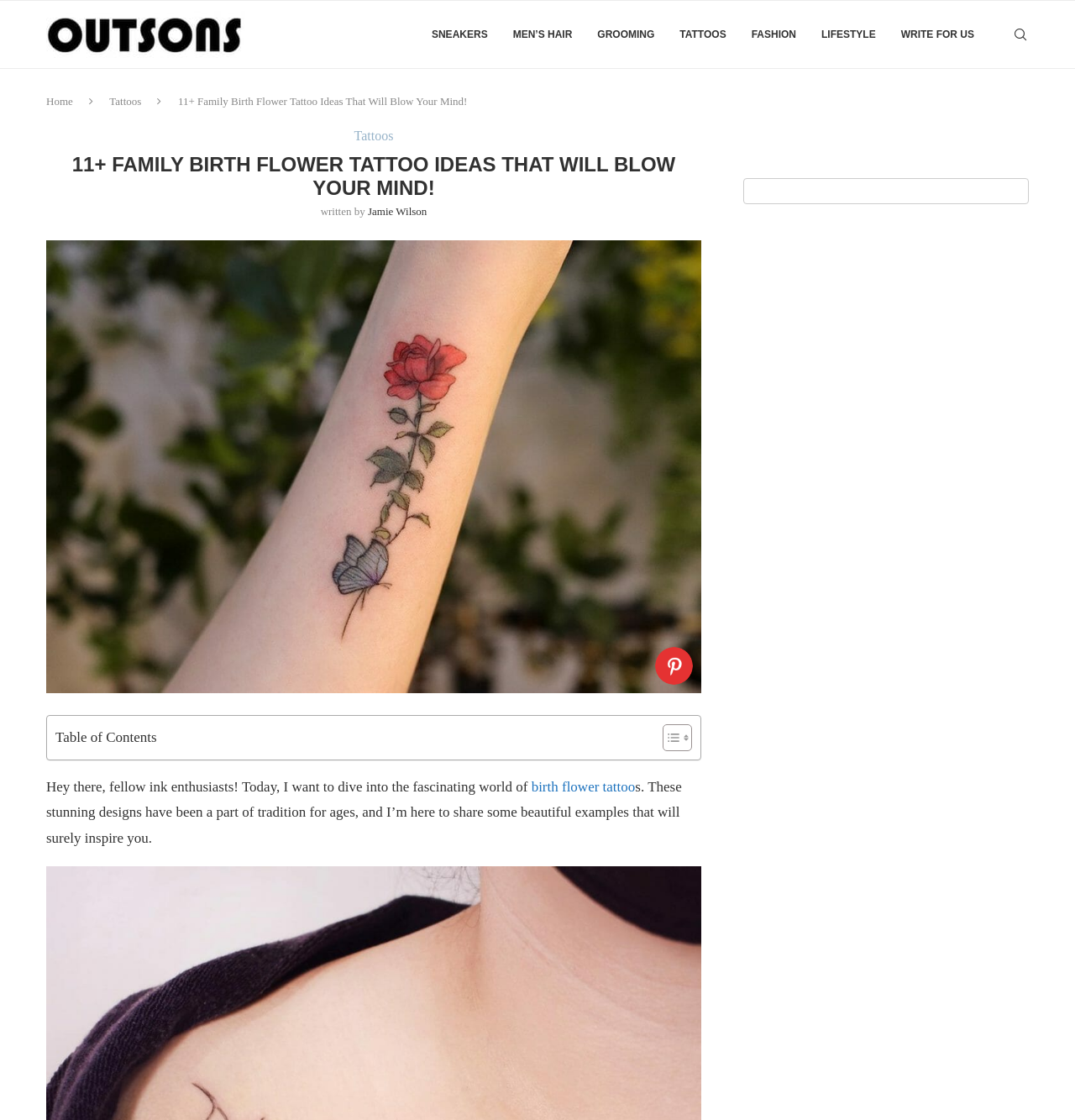Answer the question below using just one word or a short phrase: 
What is the section below the title?

Table of Contents